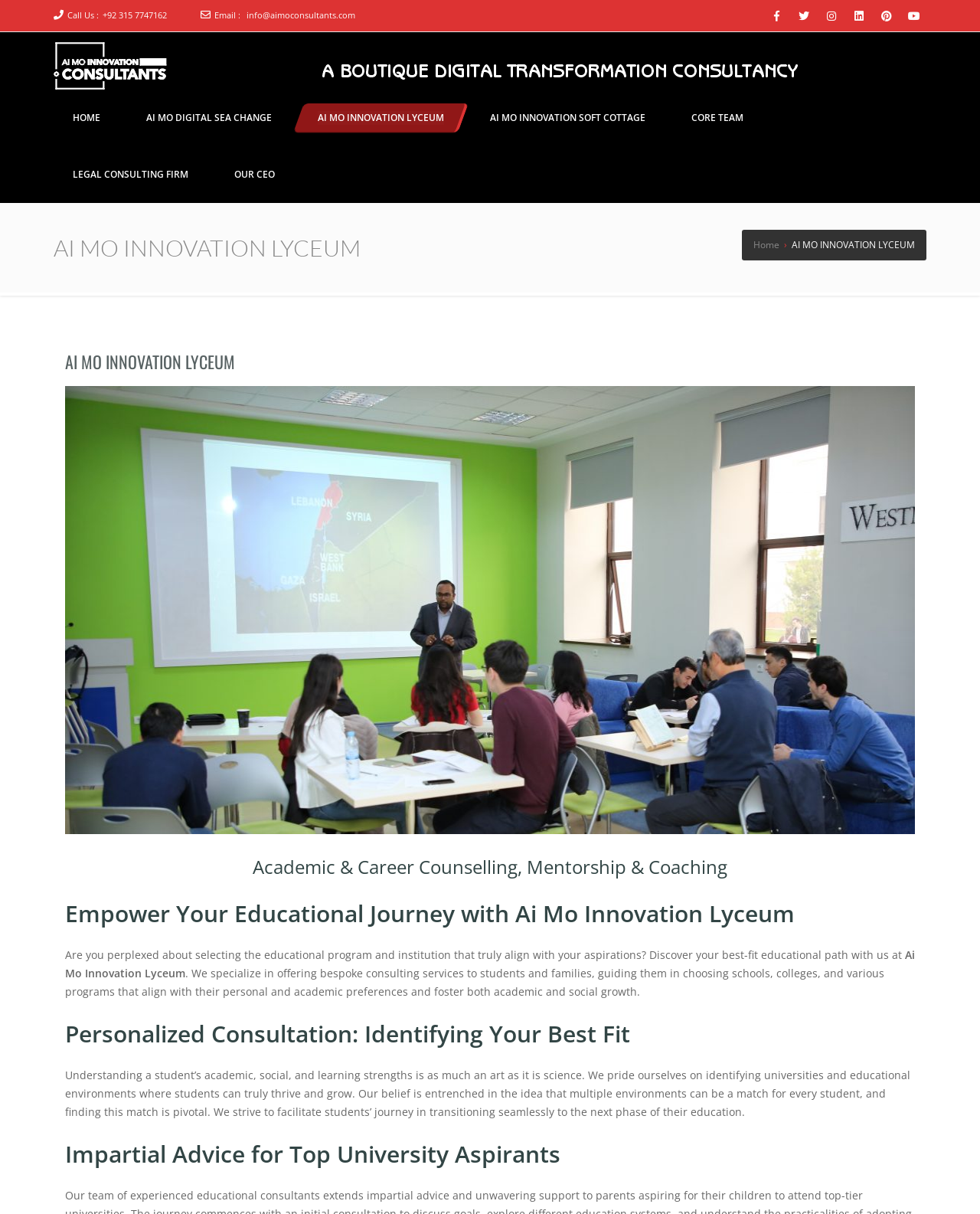Please determine the bounding box coordinates for the element that should be clicked to follow these instructions: "Follow the Facebook link".

None